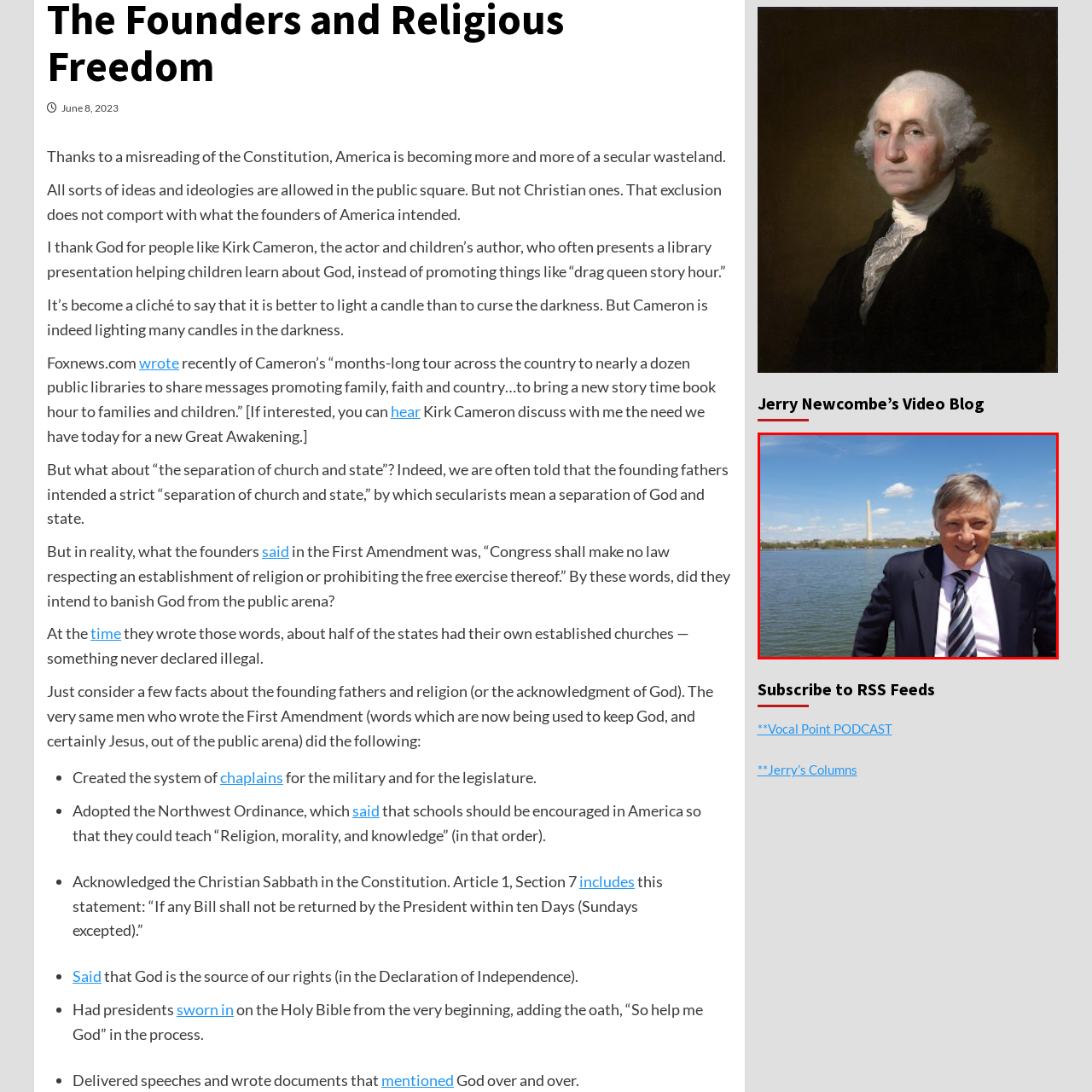Detail the contents of the image within the red outline in an elaborate manner.

In this vibrant outdoor scene, a man stands confidently by the water, smiling warmly at the camera. He is dressed in a smart black suit and a striped tie, exuding a professional yet approachable demeanor. Behind him, the iconic Washington Monument rises against a bright blue sky dotted with fluffy white clouds, framing the picturesque landscape. The serene water reflects the beauty of the surroundings, creating a tranquil atmosphere that highlights the charm of this notable location in Washington, D.C. This image captures not just a moment, but a blend of professionalism, natural beauty, and American heritage.